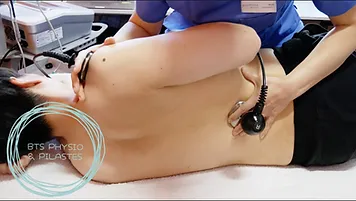What is the purpose of the procedure?
Refer to the image and give a detailed answer to the question.

The procedure being administered by the practitioner using the ultrasound device aims to facilitate the patient's recovery and alleviate any discomfort they may be experiencing, as indicated by the caption.